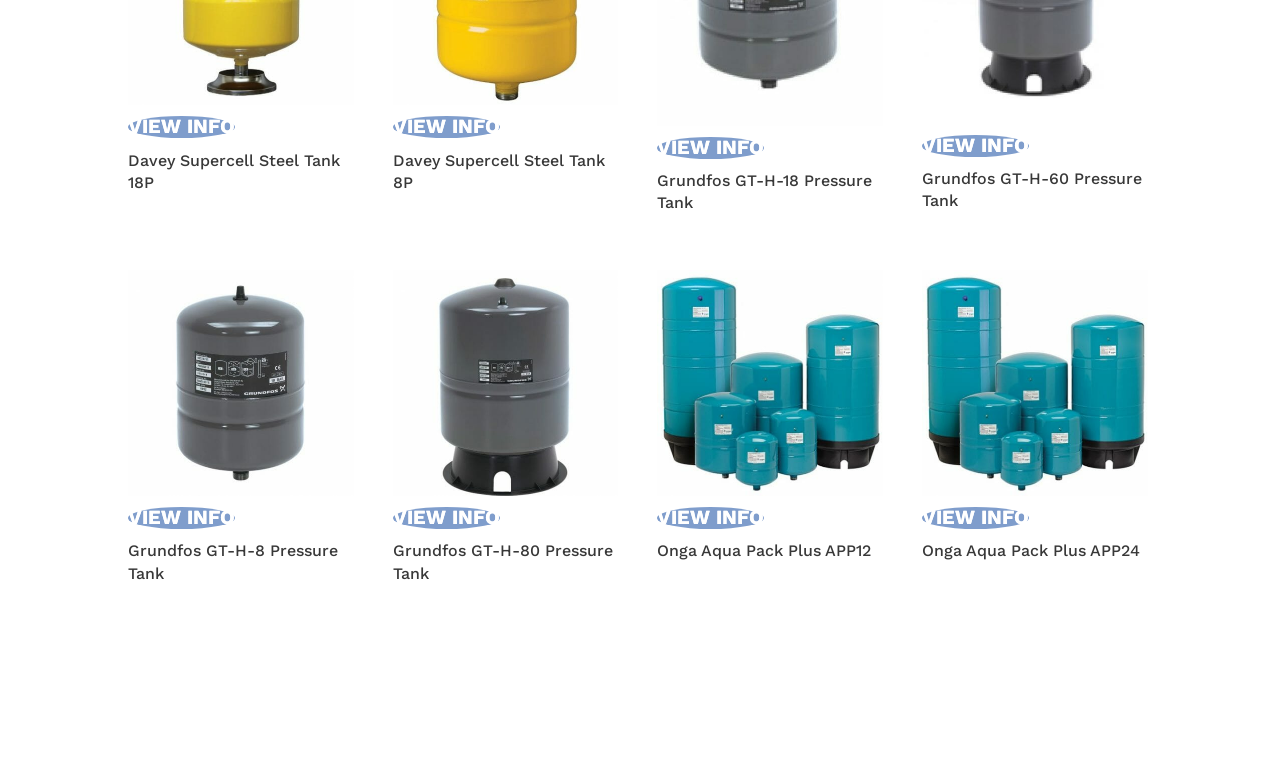Bounding box coordinates are to be given in the format (top-left x, top-left y, bottom-right x, bottom-right y). All values must be floating point numbers between 0 and 1. Provide the bounding box coordinate for the UI element described as: Grundfos GT-H-8 Pressure Tank

[0.1, 0.349, 0.276, 0.764]